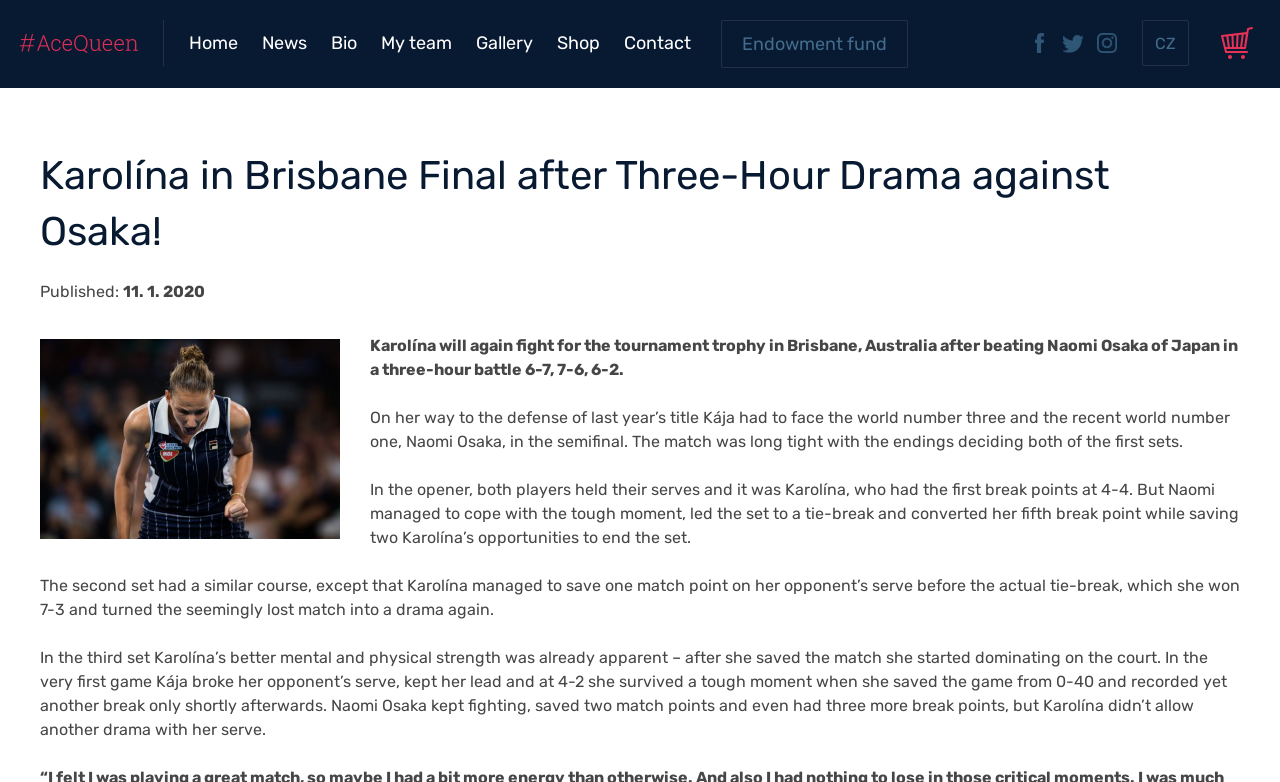Please extract and provide the main headline of the webpage.

Karolína in Brisbane Final after Three-Hour Drama against Osaka!